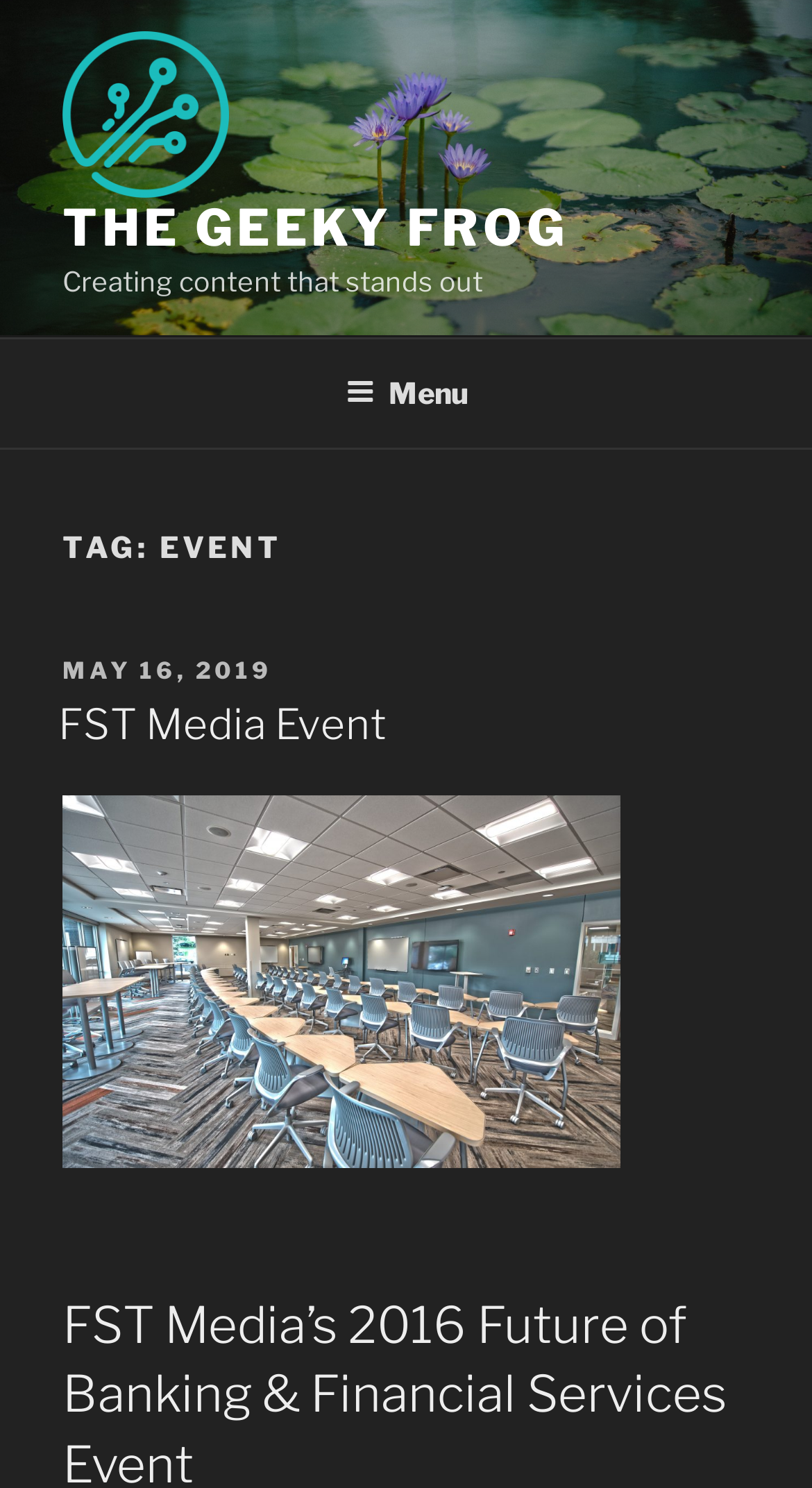Using the given element description, provide the bounding box coordinates (top-left x, top-left y, bottom-right x, bottom-right y) for the corresponding UI element in the screenshot: Menu

None